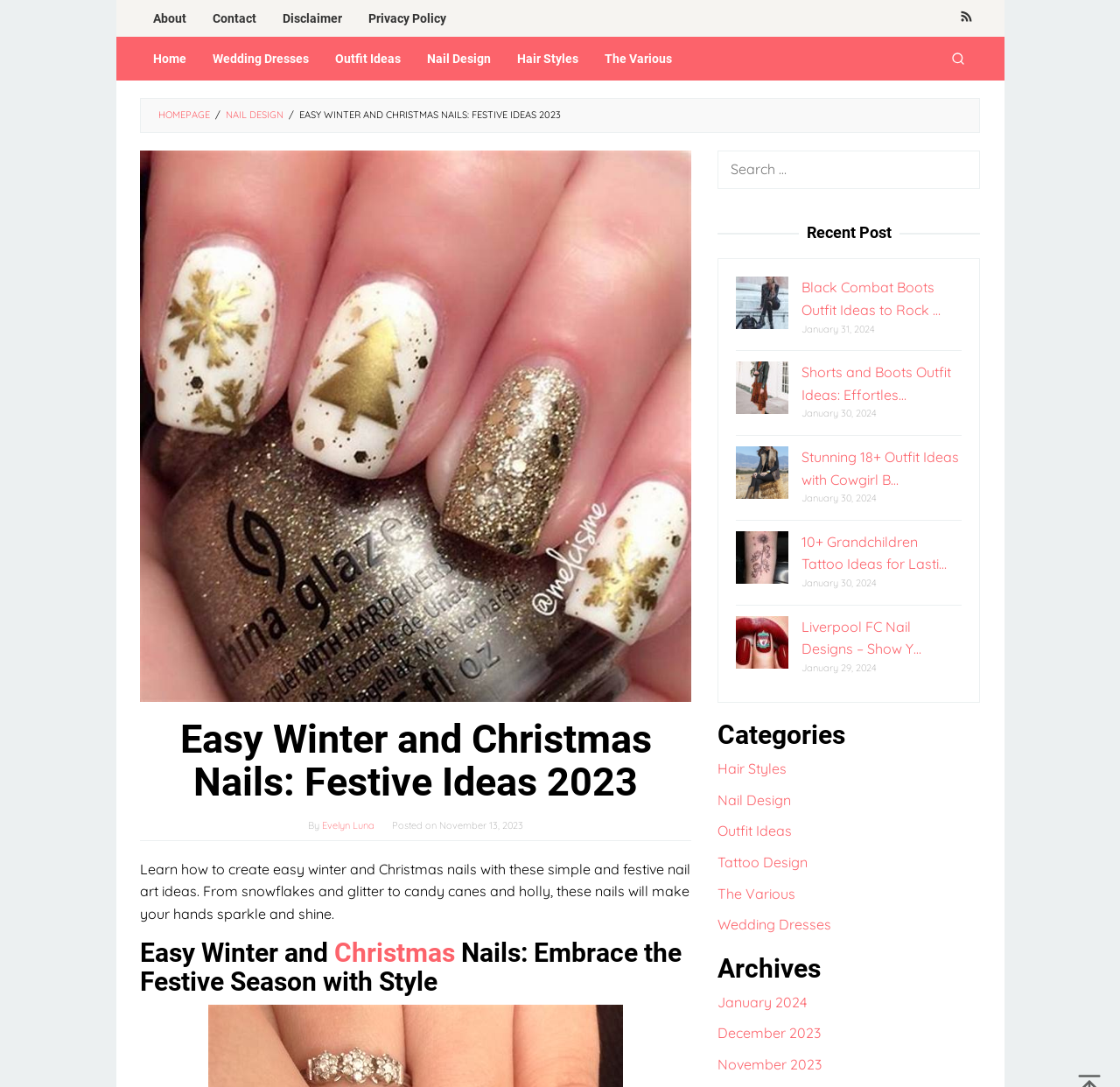What is the purpose of the search box?
Look at the webpage screenshot and answer the question with a detailed explanation.

The search box is located at the top right corner of the webpage with a label 'Search for:', indicating that its purpose is to allow users to search for specific content within the webpage.